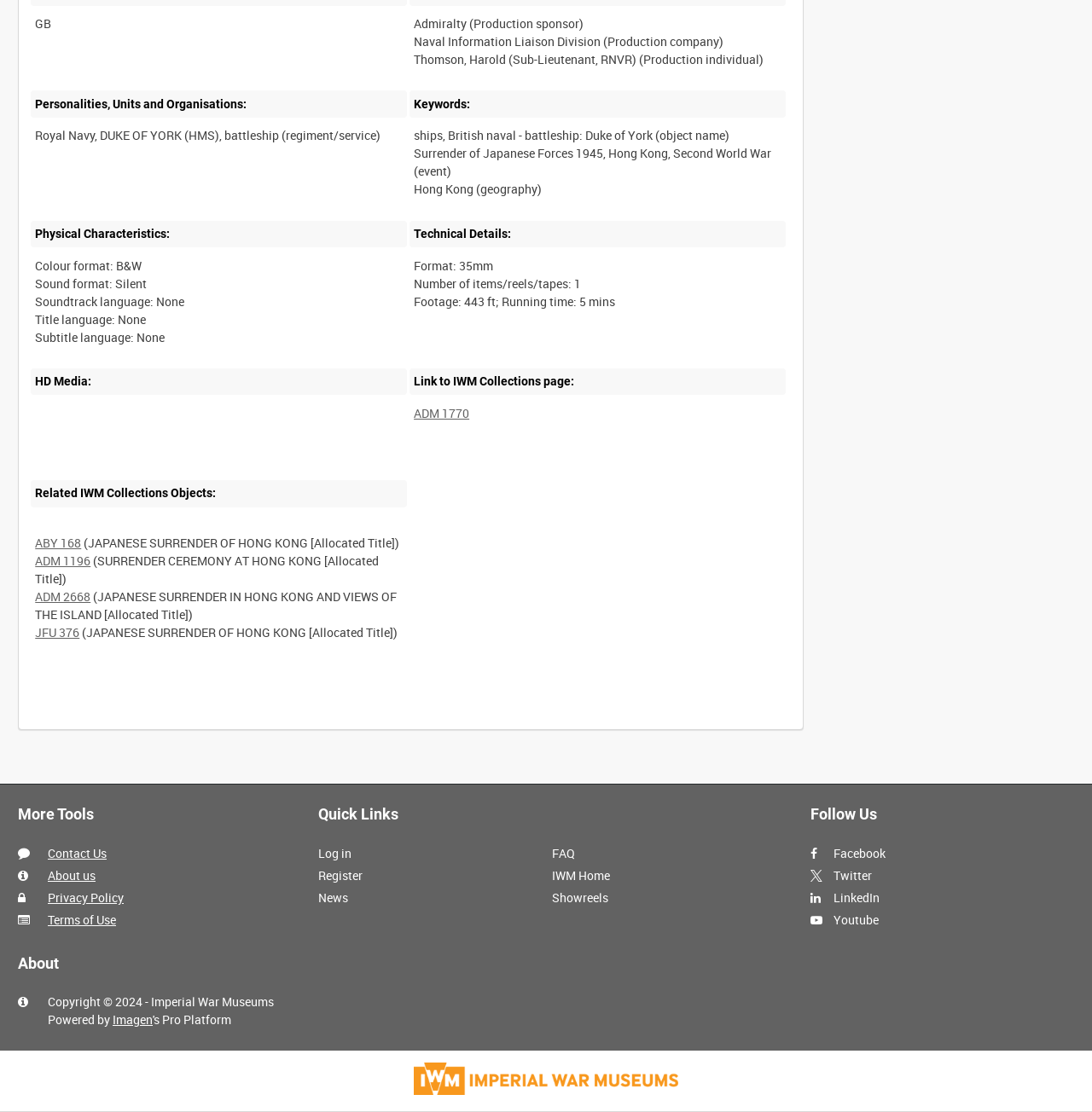Please provide the bounding box coordinates in the format (top-left x, top-left y, bottom-right x, bottom-right y). Remember, all values are floating point numbers between 0 and 1. What is the bounding box coordinate of the region described as: Register

[0.291, 0.78, 0.332, 0.794]